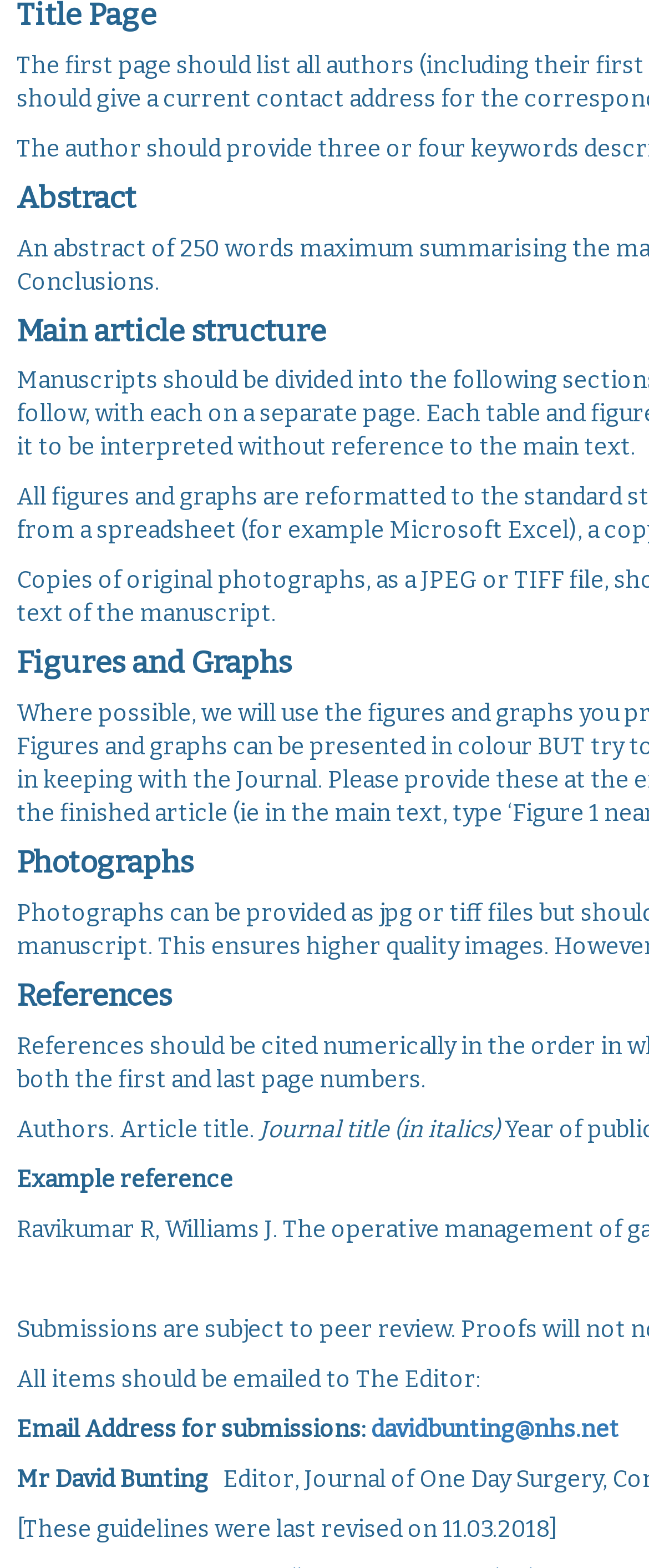Using the webpage screenshot, find the UI element described by davidbunting@nhs.net. Provide the bounding box coordinates in the format (top-left x, top-left y, bottom-right x, bottom-right y), ensuring all values are floating point numbers between 0 and 1.

[0.572, 0.902, 0.954, 0.92]